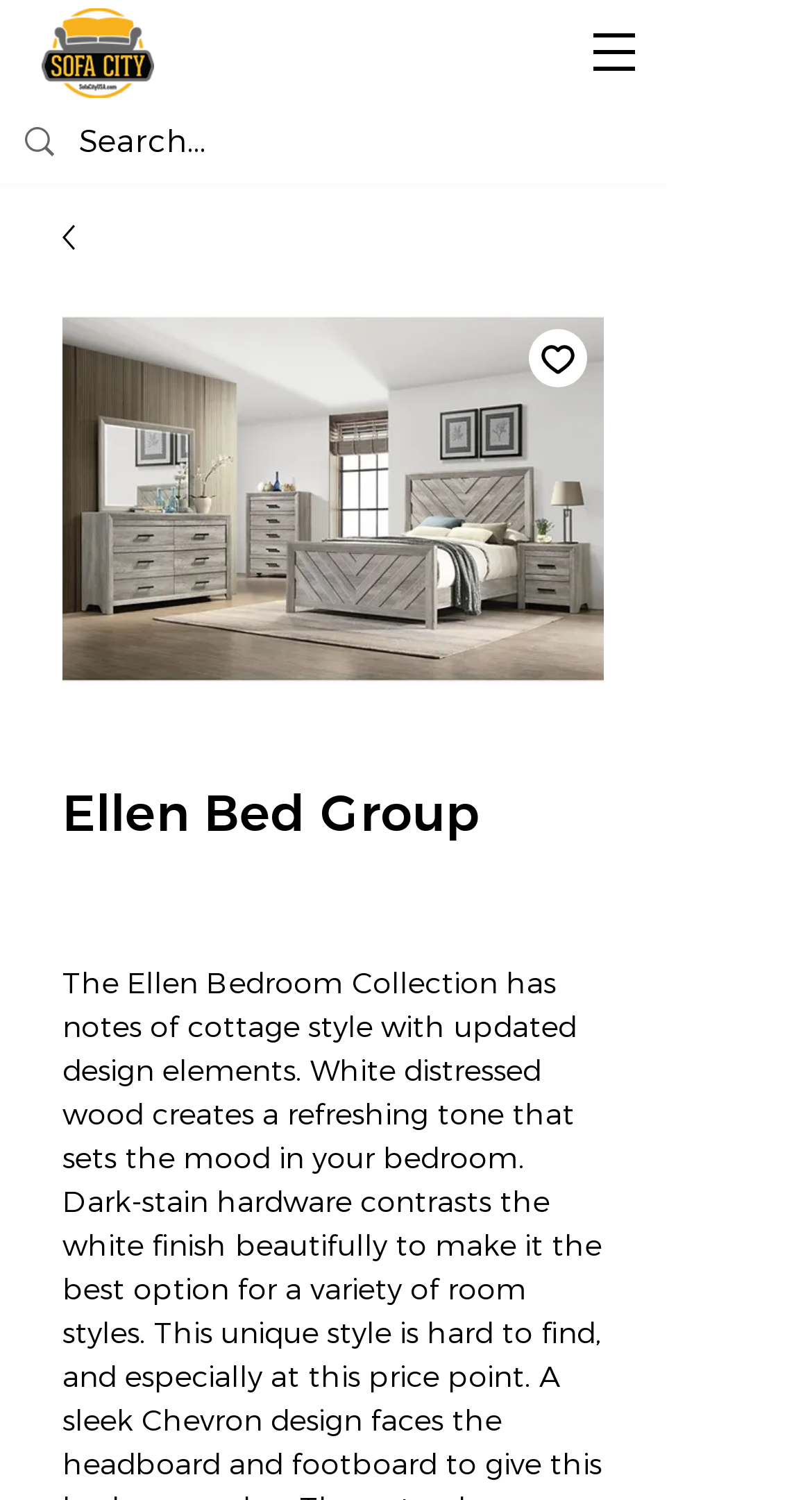Refer to the image and provide a thorough answer to this question:
What is the purpose of the button with a heart icon?

I found the answer by looking at the button element with a heart icon, which has a text 'Add to Wishlist', indicating that it is a button to add the bed group to a wishlist.